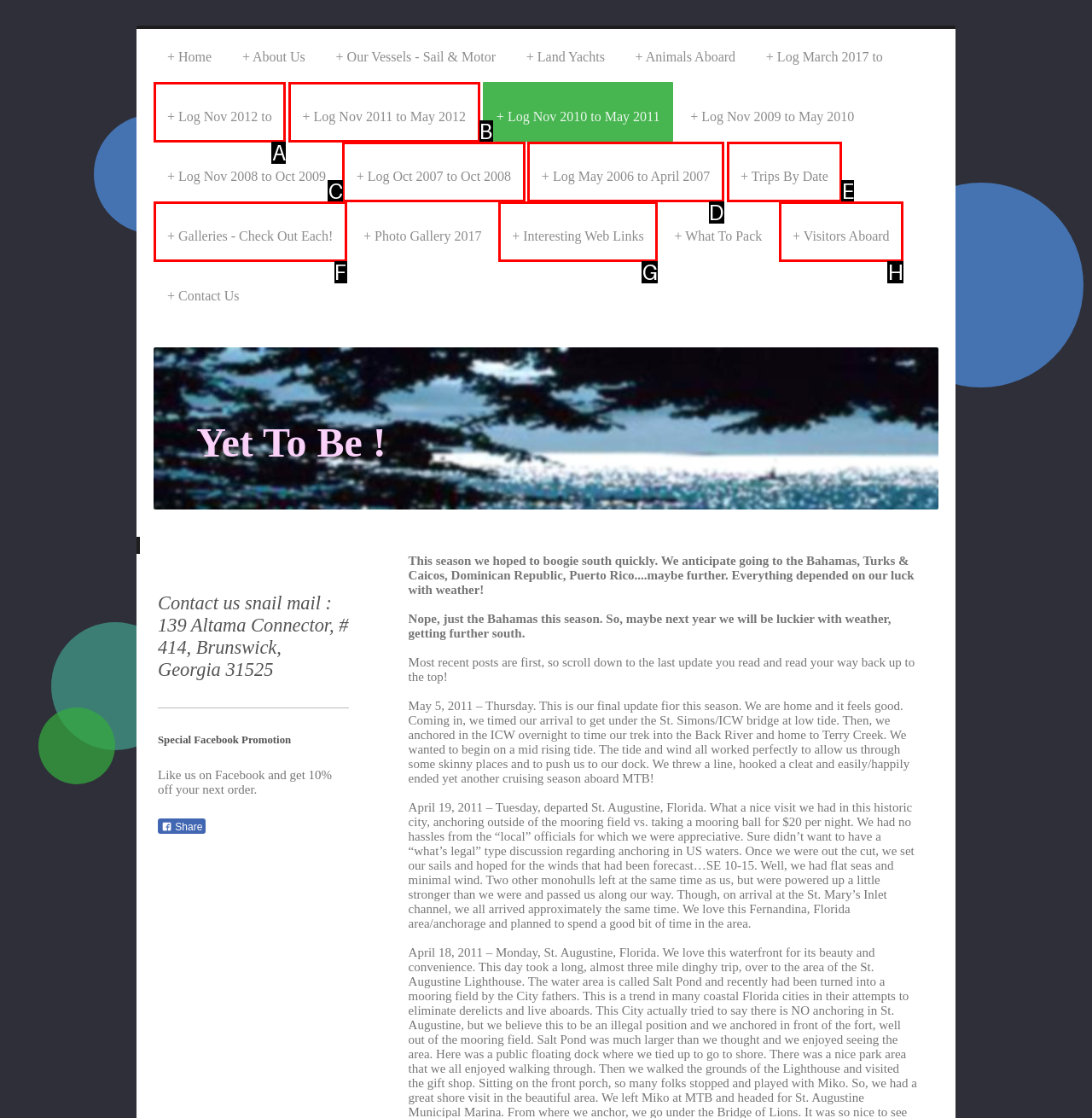Select the option that aligns with the description: Galleries - Check Out Each!
Respond with the letter of the correct choice from the given options.

F